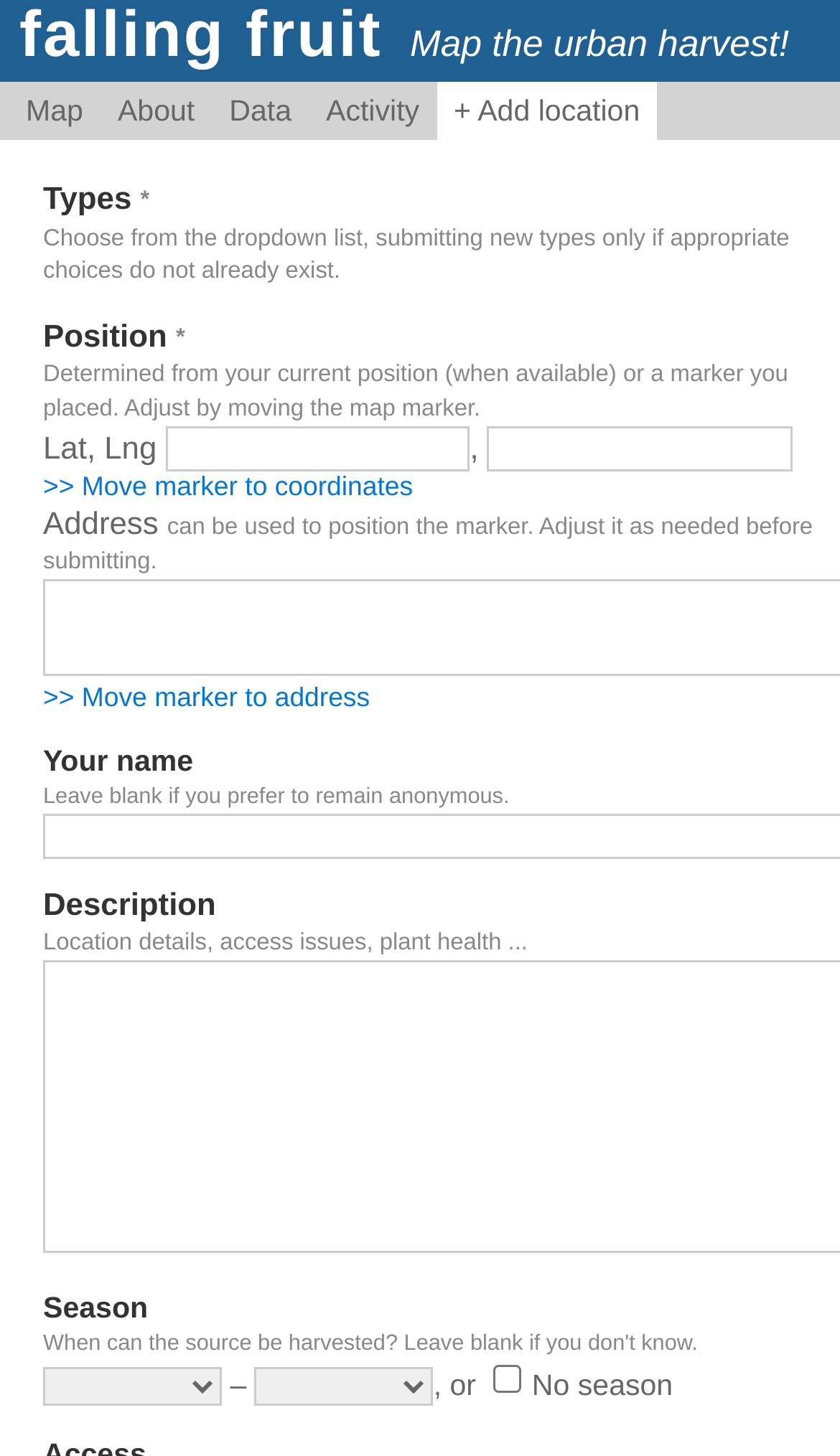Provide a brief response in the form of a single word or phrase:
Can users remain anonymous when submitting a location?

Yes